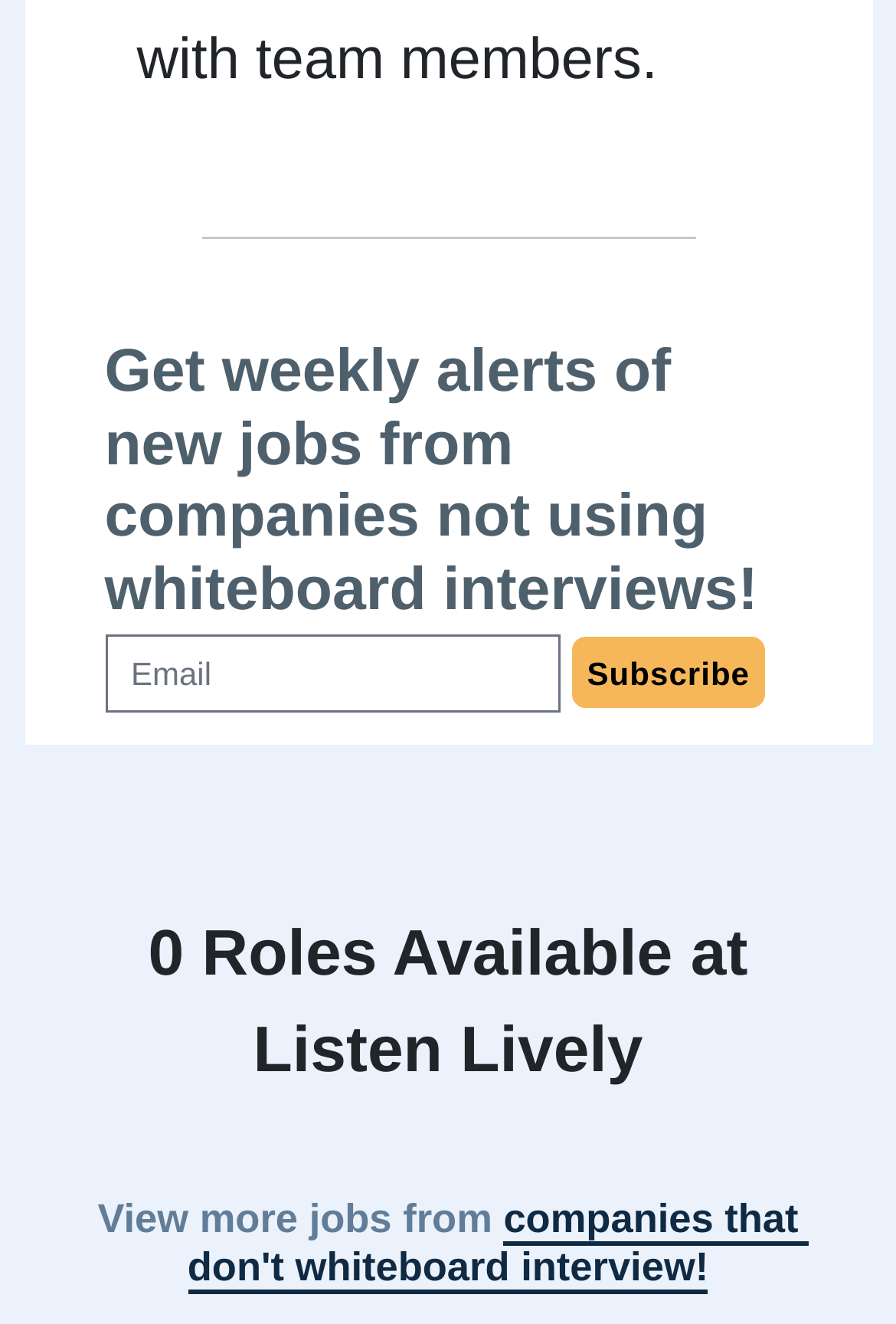What is the text of the link at the bottom of the webpage?
Please give a detailed answer to the question using the information shown in the image.

The link at the bottom of the webpage has the text 'companies that don't whiteboard interview!' and is located below the heading 'View more jobs from companies that don't whiteboard interview!'.